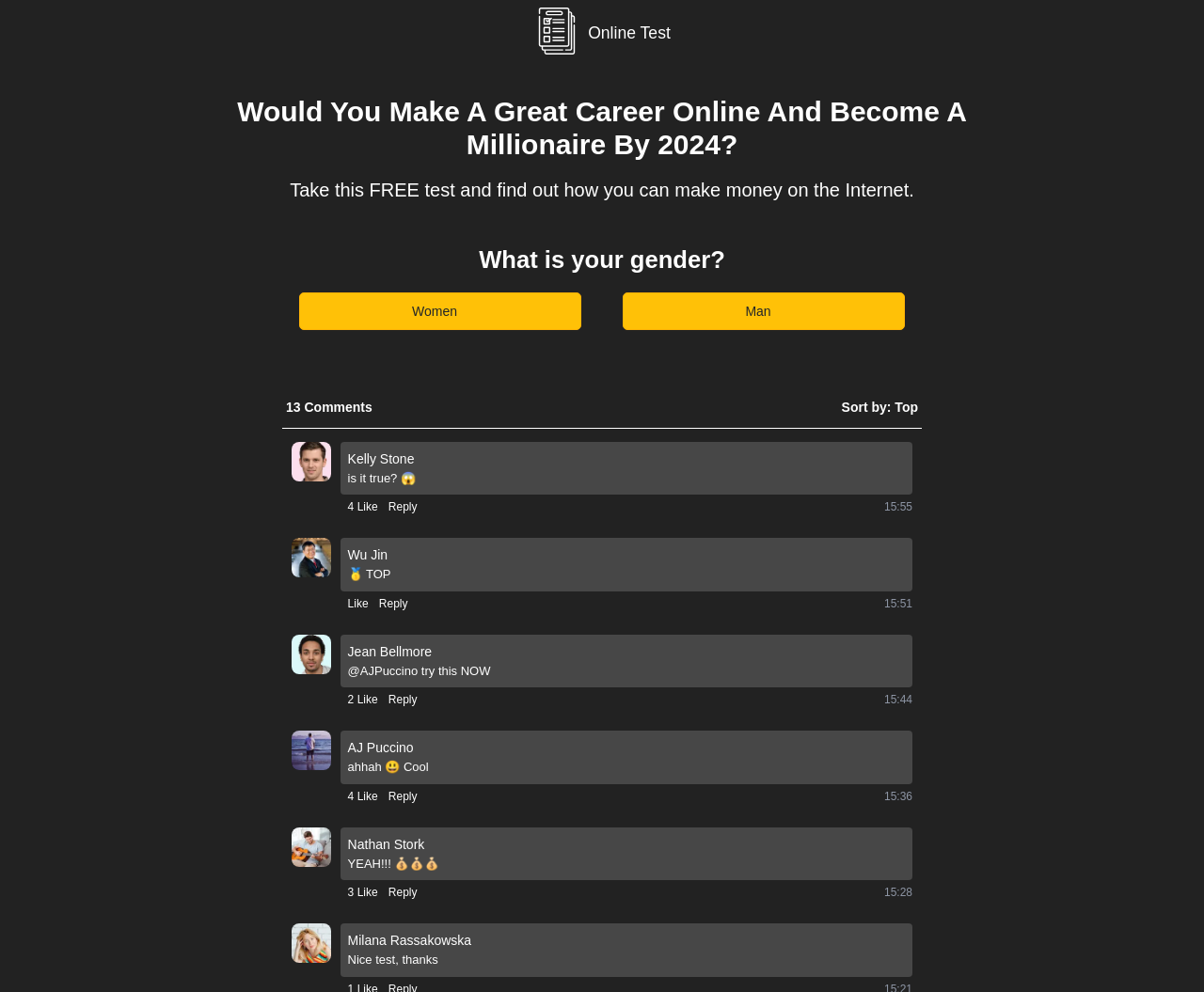Using the given element description, provide the bounding box coordinates (top-left x, top-left y, bottom-right x, bottom-right y) for the corresponding UI element in the screenshot: Reply

[0.323, 0.891, 0.346, 0.908]